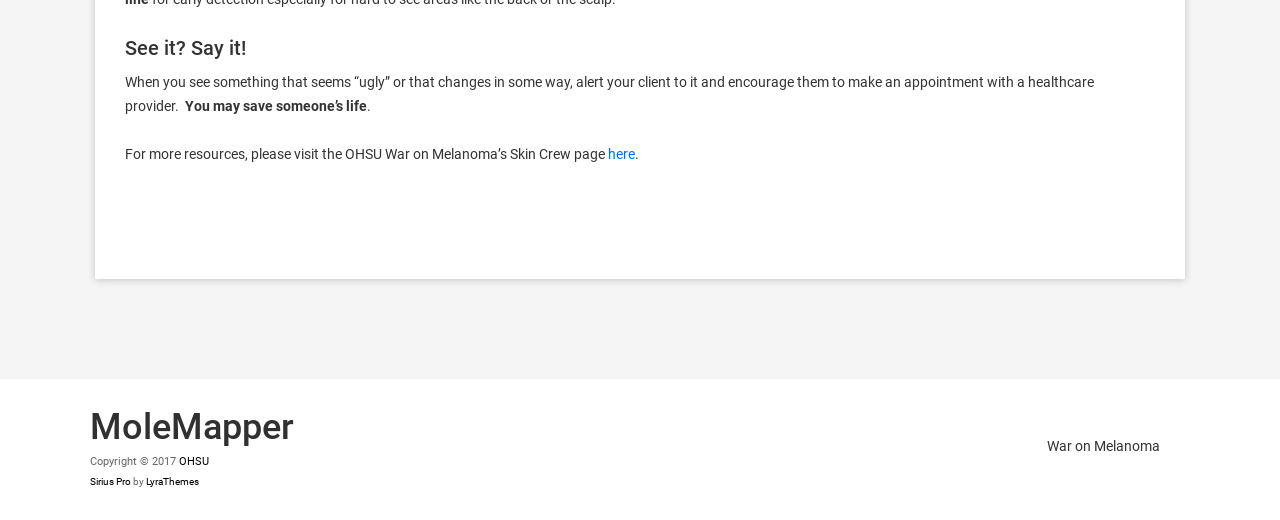What is the recommended action when seeing something 'ugly' or changing? From the image, respond with a single word or brief phrase.

Alert client and encourage appointment